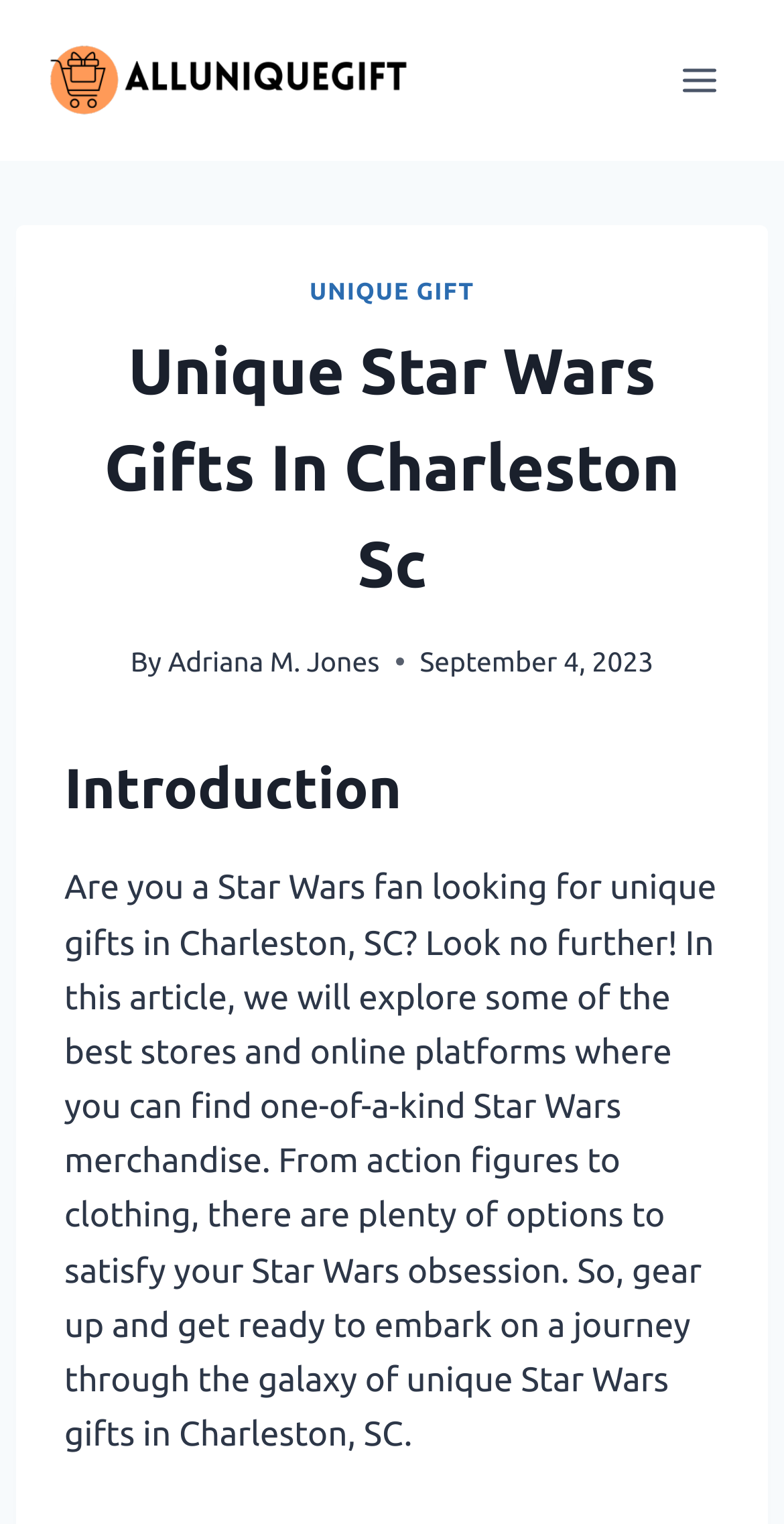Extract the bounding box coordinates for the HTML element that matches this description: "Unique Gift". The coordinates should be four float numbers between 0 and 1, i.e., [left, top, right, bottom].

[0.395, 0.183, 0.605, 0.201]